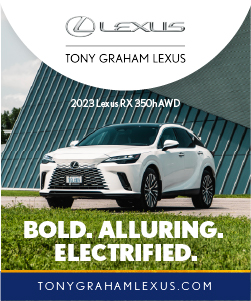What is the website featured at the bottom of the image?
Please describe in detail the information shown in the image to answer the question.

At the bottom, the website tonygrahamlexus.com is featured, inviting potential customers to explore more about this electrifying vehicle.